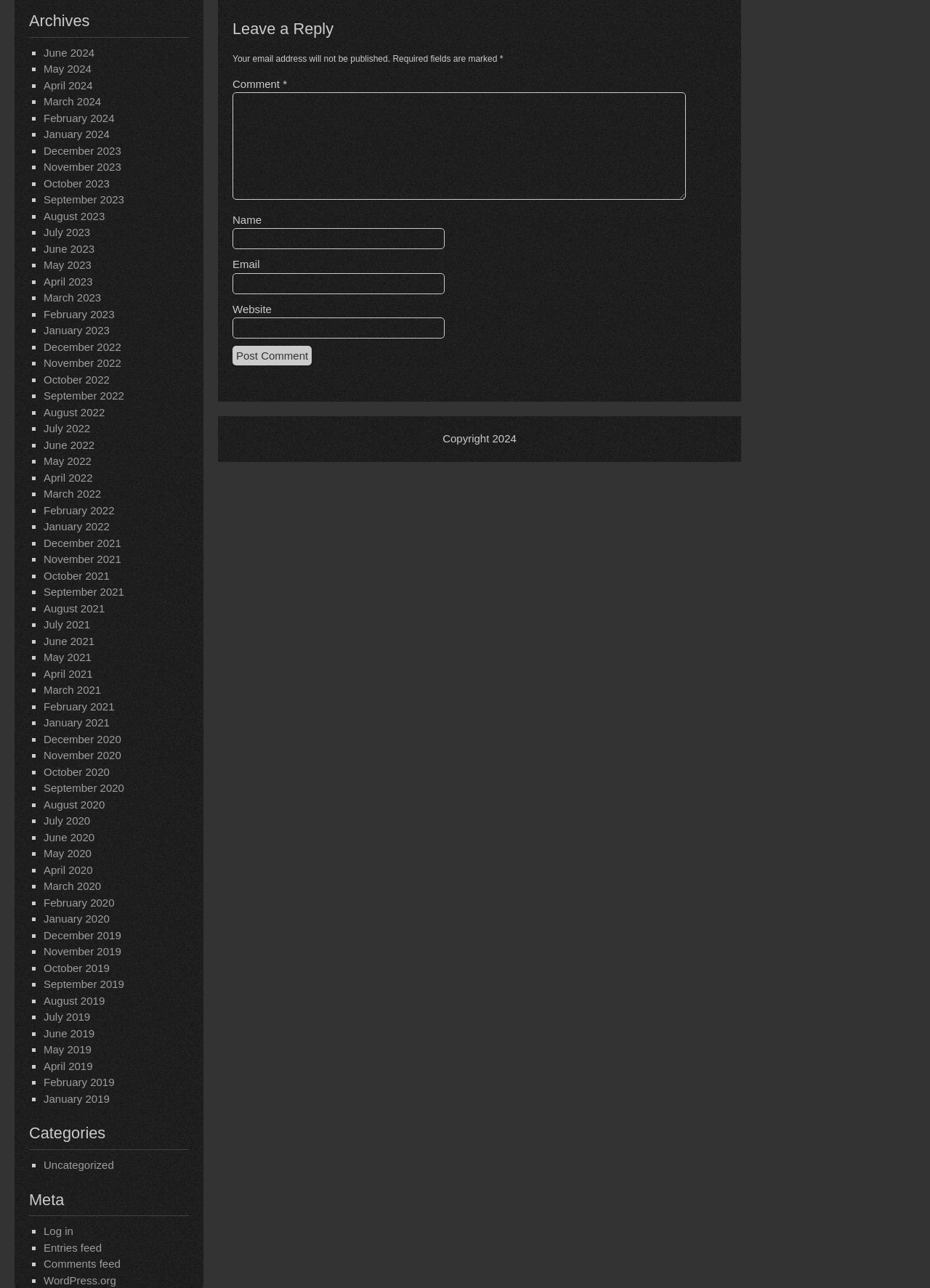Please pinpoint the bounding box coordinates for the region I should click to adhere to this instruction: "View archives for May 2023".

[0.047, 0.201, 0.098, 0.211]